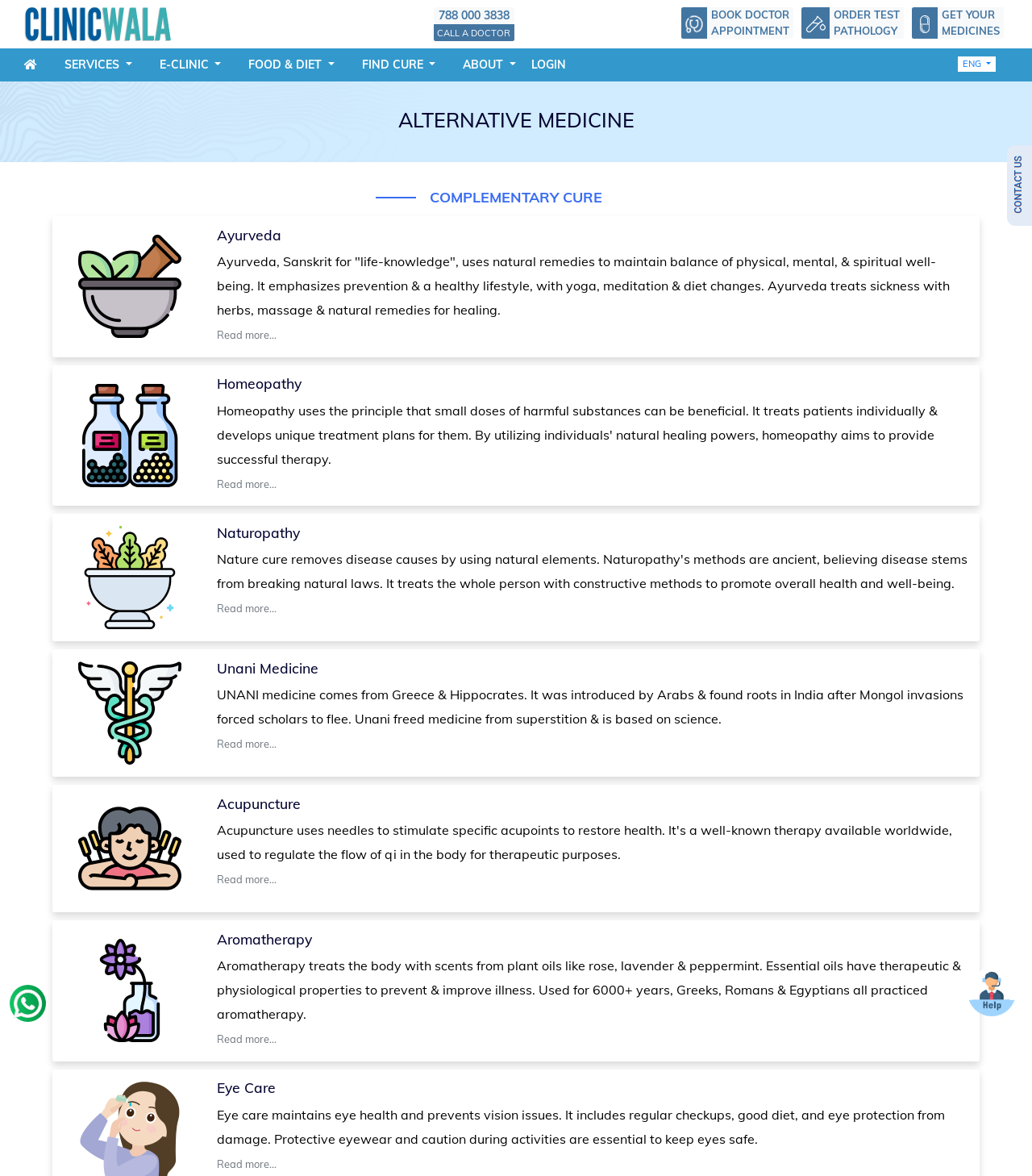Determine the bounding box coordinates of the clickable element to complete this instruction: "Get the health app". Provide the coordinates in the format of four float numbers between 0 and 1, [left, top, right, bottom].

[0.884, 0.006, 0.973, 0.033]